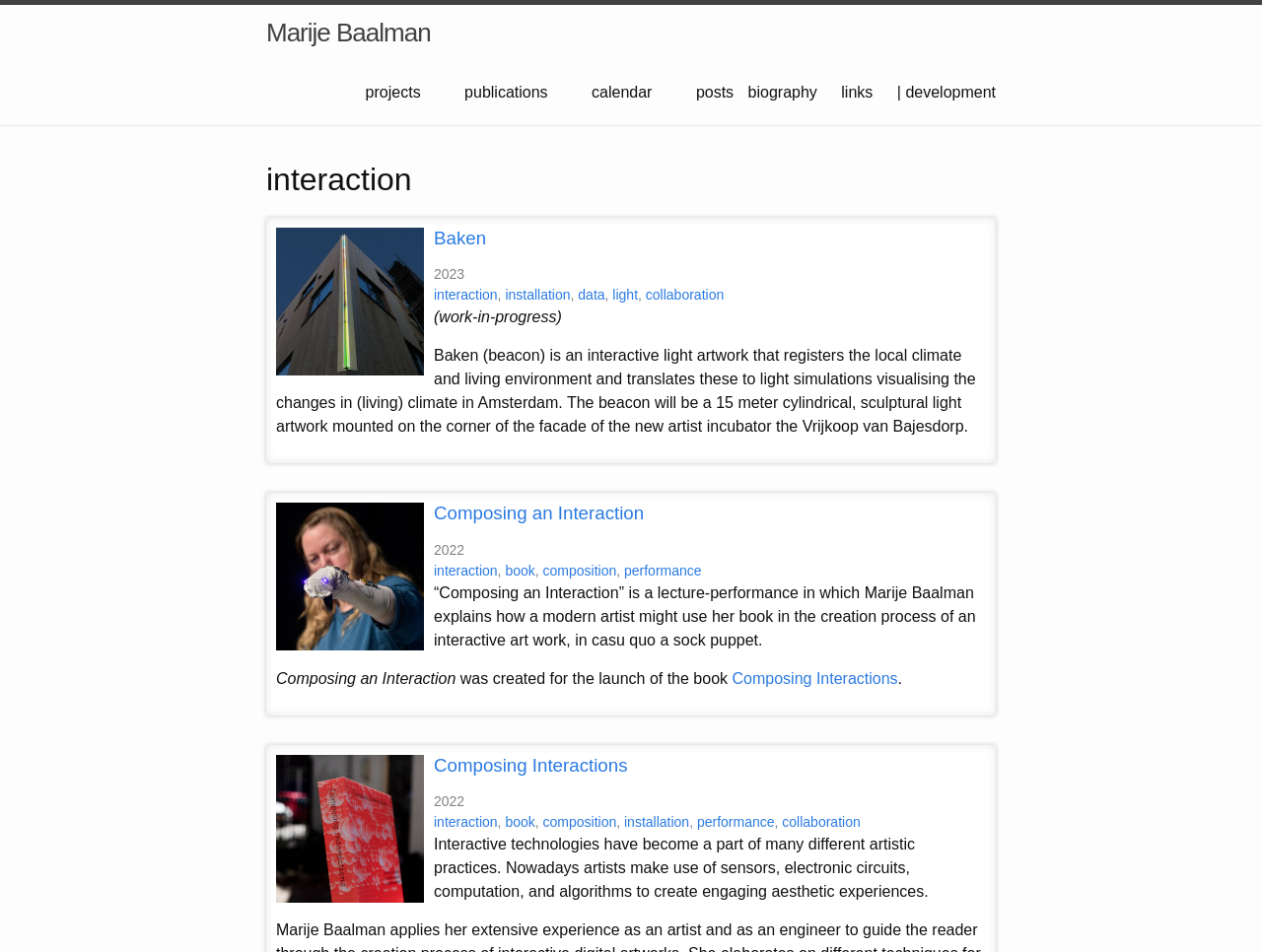What is the theme of the artwork 'Baken'?
Please provide a comprehensive answer based on the contents of the image.

The theme of the artwork 'Baken' can be found in the static text element with the text 'Baken (beacon) is an interactive light artwork that registers the local climate and living environment...' and bounding box coordinates [0.219, 0.365, 0.773, 0.457].